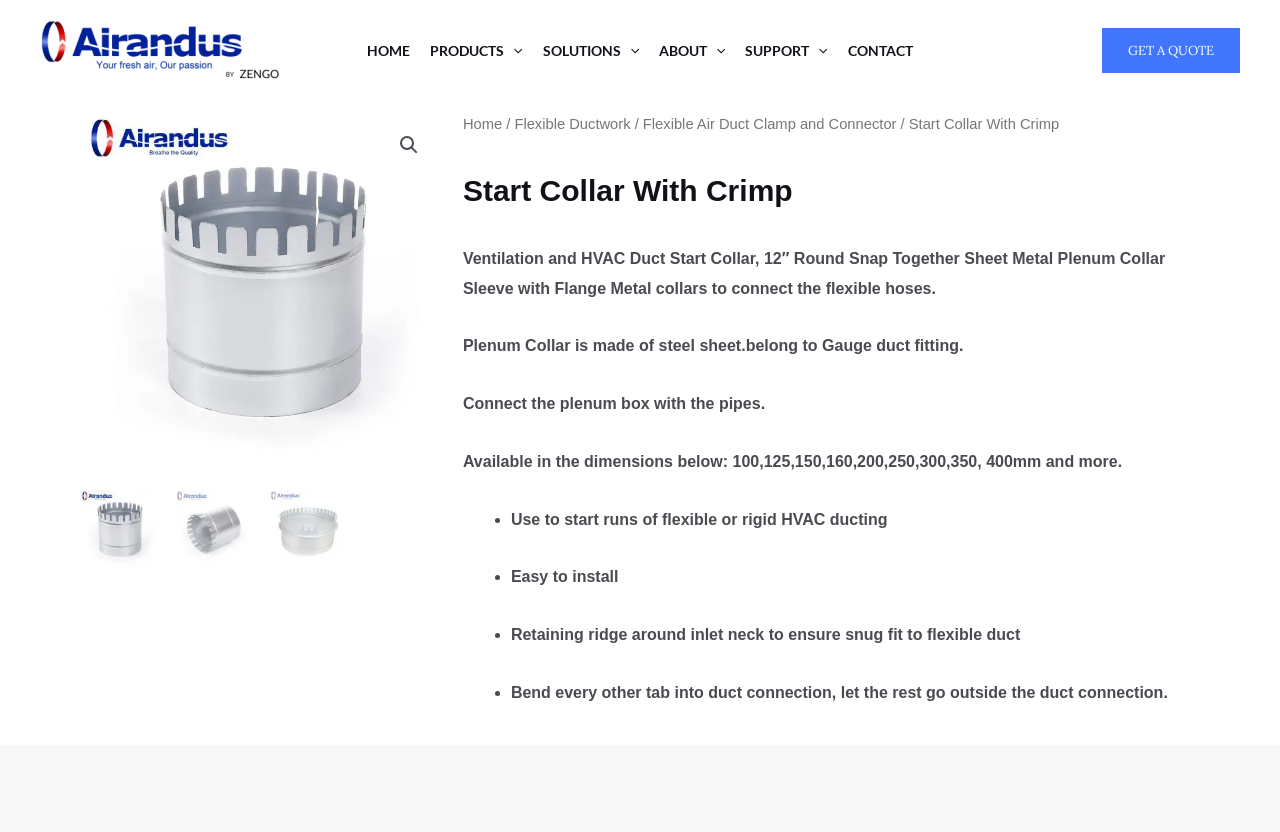What is the brand name of the website?
Provide a short answer using one word or a brief phrase based on the image.

Airandus